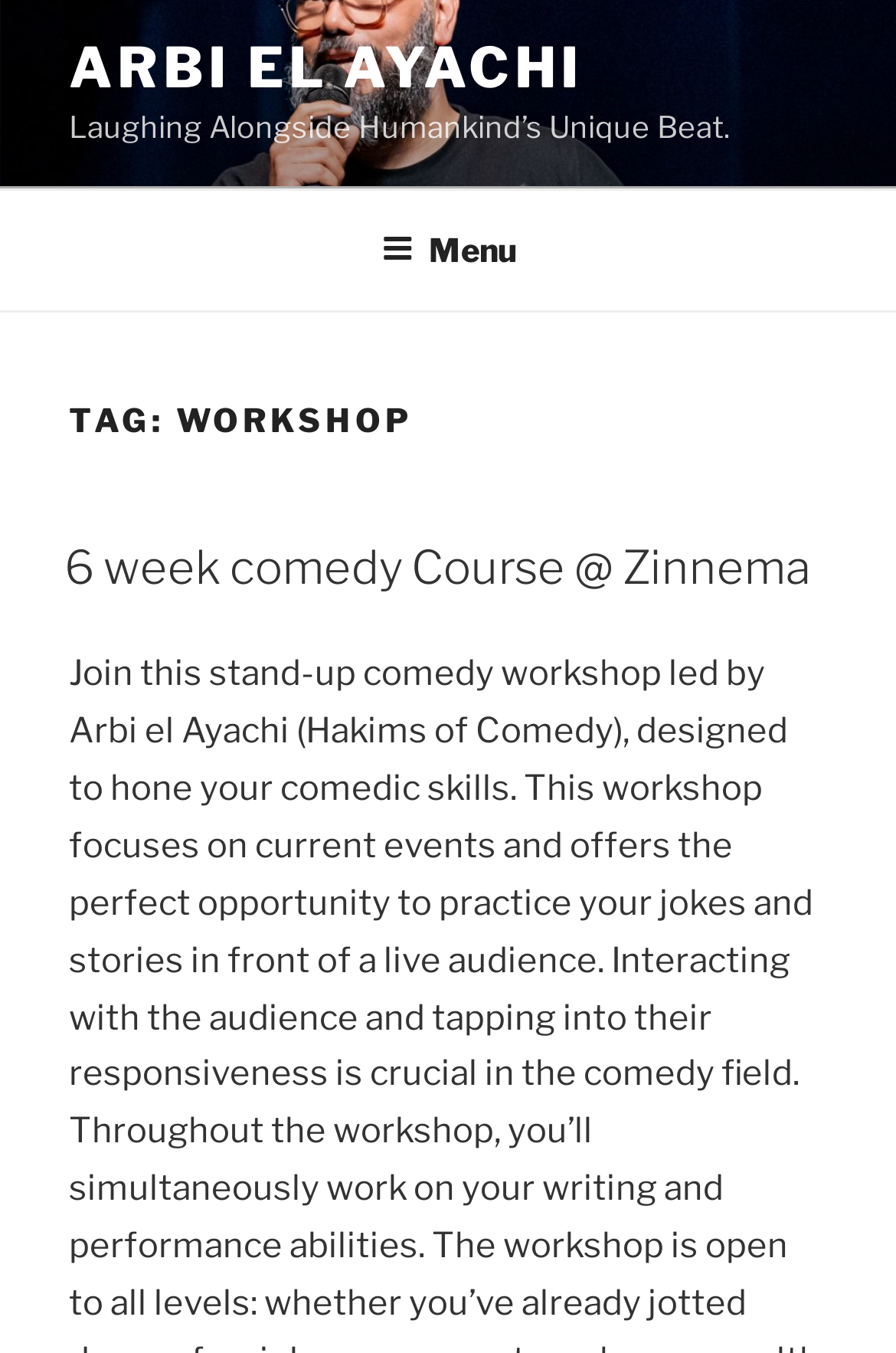What is the name of the person associated with this workshop?
Using the visual information, answer the question in a single word or phrase.

Arbi el Ayachi